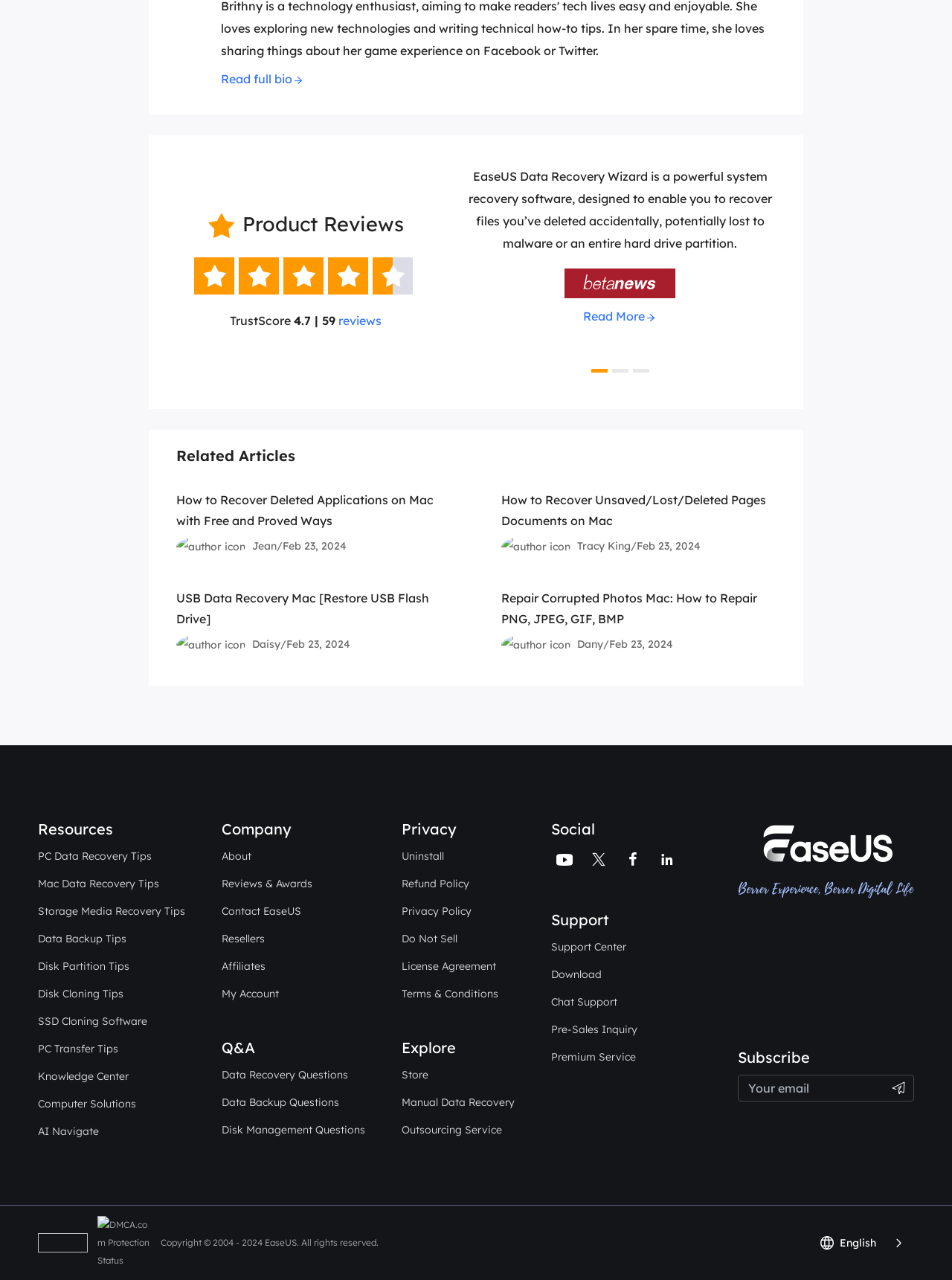Using the given description, provide the bounding box coordinates formatted as (top-left x, top-left y, bottom-right x, bottom-right y), with all values being floating point numbers between 0 and 1. Description: Support Center

[0.579, 0.732, 0.658, 0.747]